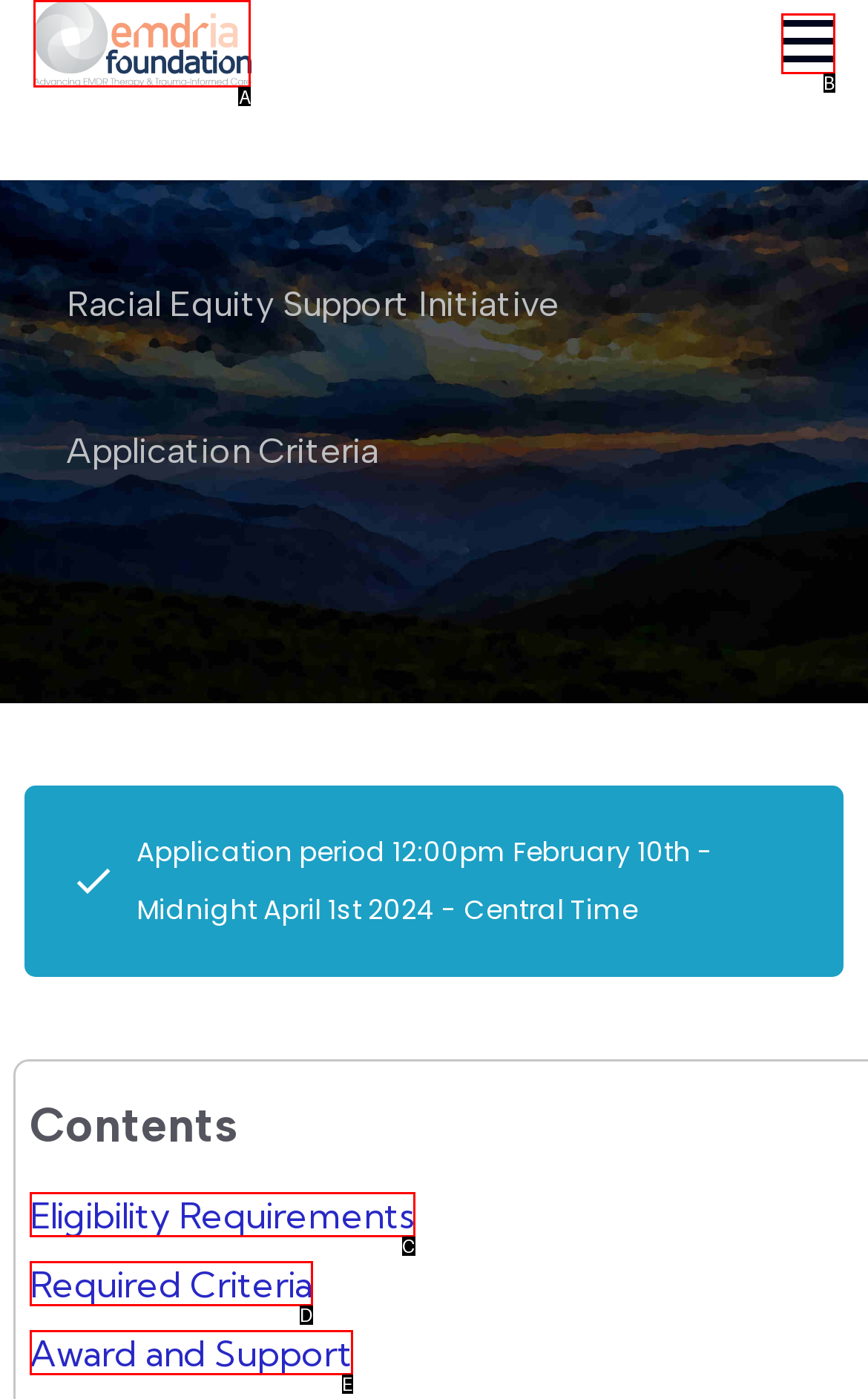Using the given description: Award and Support, identify the HTML element that corresponds best. Answer with the letter of the correct option from the available choices.

E